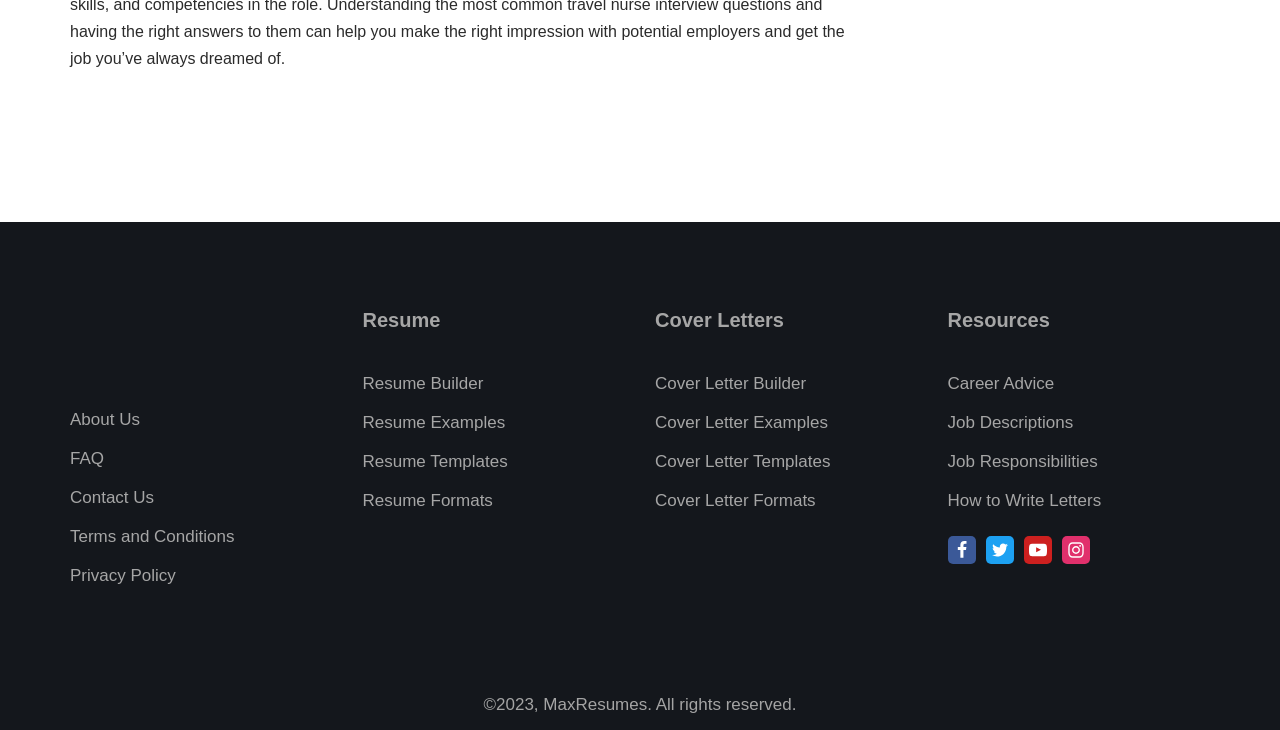What is the purpose of the 'Resume Builder' link?
Please answer the question with a detailed response using the information from the screenshot.

The 'Resume Builder' link is likely to be a tool that helps users create a resume, as it is categorized under the 'Resume' section and has a descriptive name.